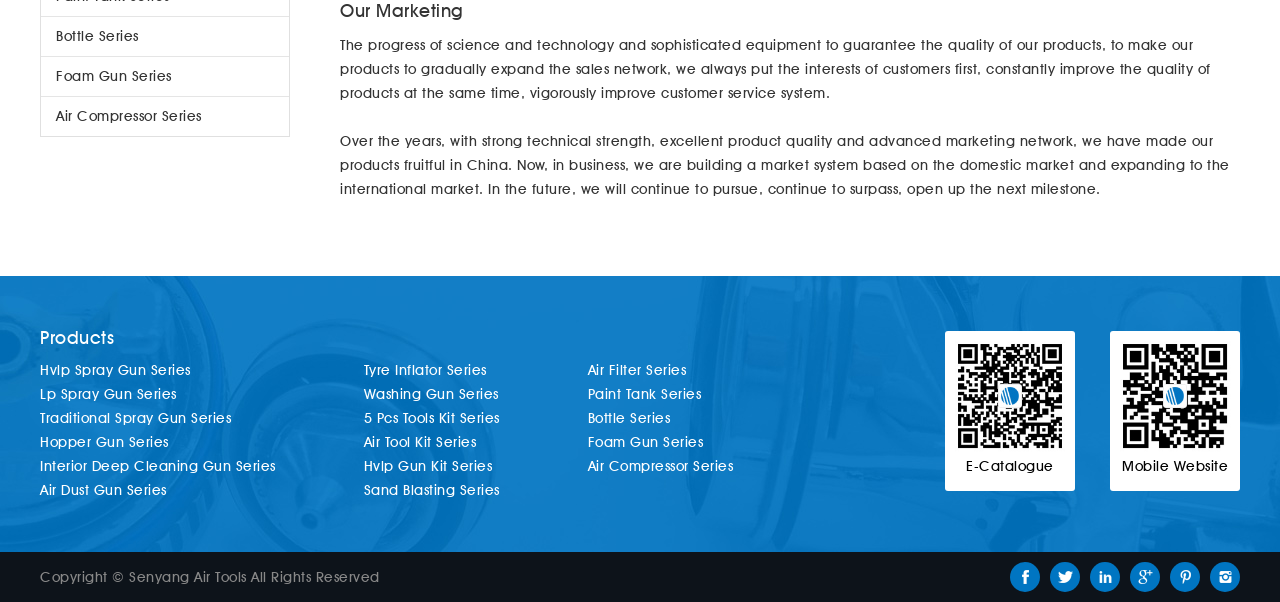Please identify the bounding box coordinates of the clickable region that I should interact with to perform the following instruction: "View products". The coordinates should be expressed as four float numbers between 0 and 1, i.e., [left, top, right, bottom].

[0.031, 0.542, 0.215, 0.581]